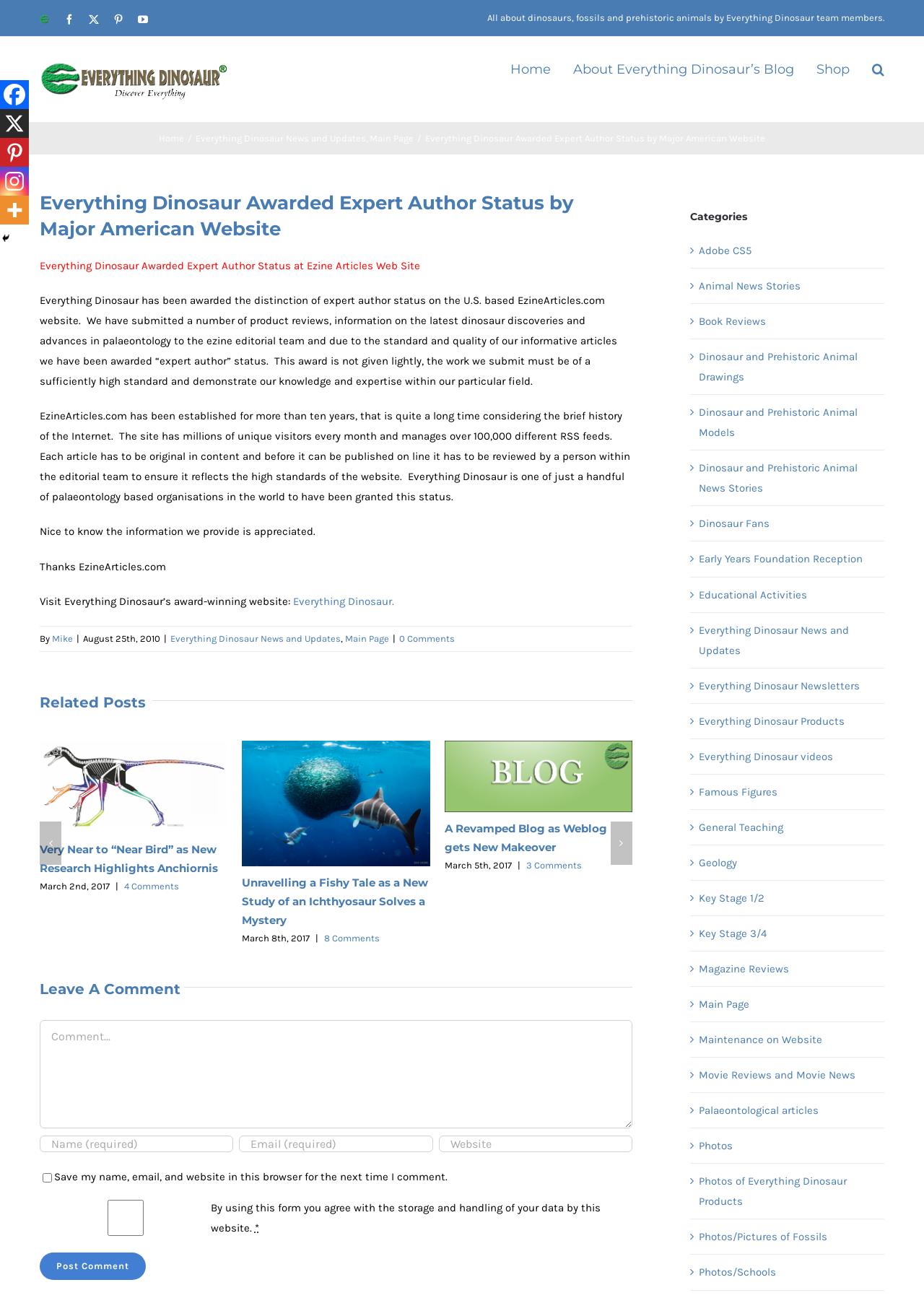Identify the bounding box coordinates for the element that needs to be clicked to fulfill this instruction: "Search for something". Provide the coordinates in the format of four float numbers between 0 and 1: [left, top, right, bottom].

[0.944, 0.028, 0.957, 0.076]